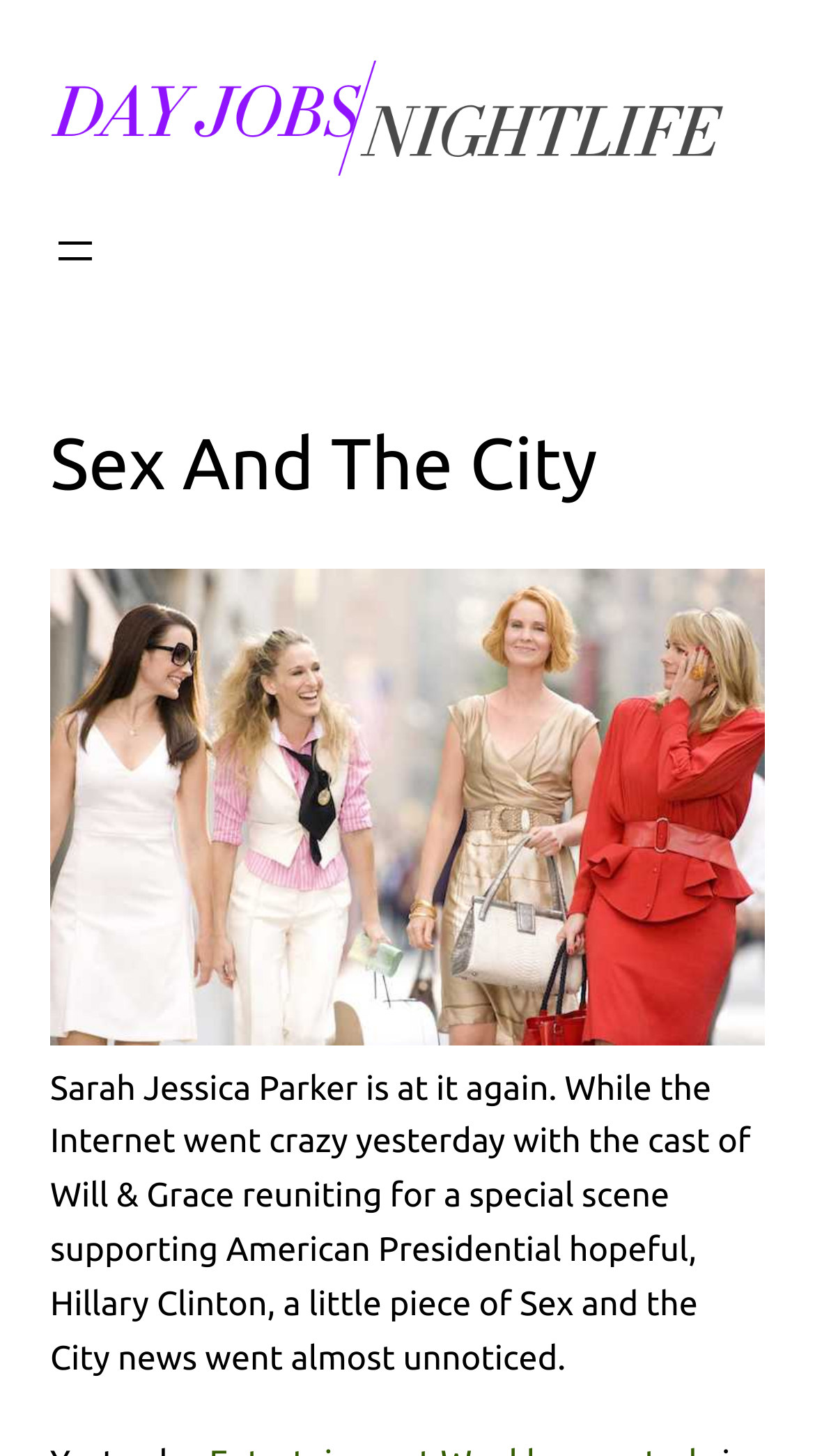What is the topic of the news mentioned?
Please give a well-detailed answer to the question.

The answer can be inferred from the context of the StaticText element which mentions 'a little piece of Sex and the City news went almost unnoticed.'